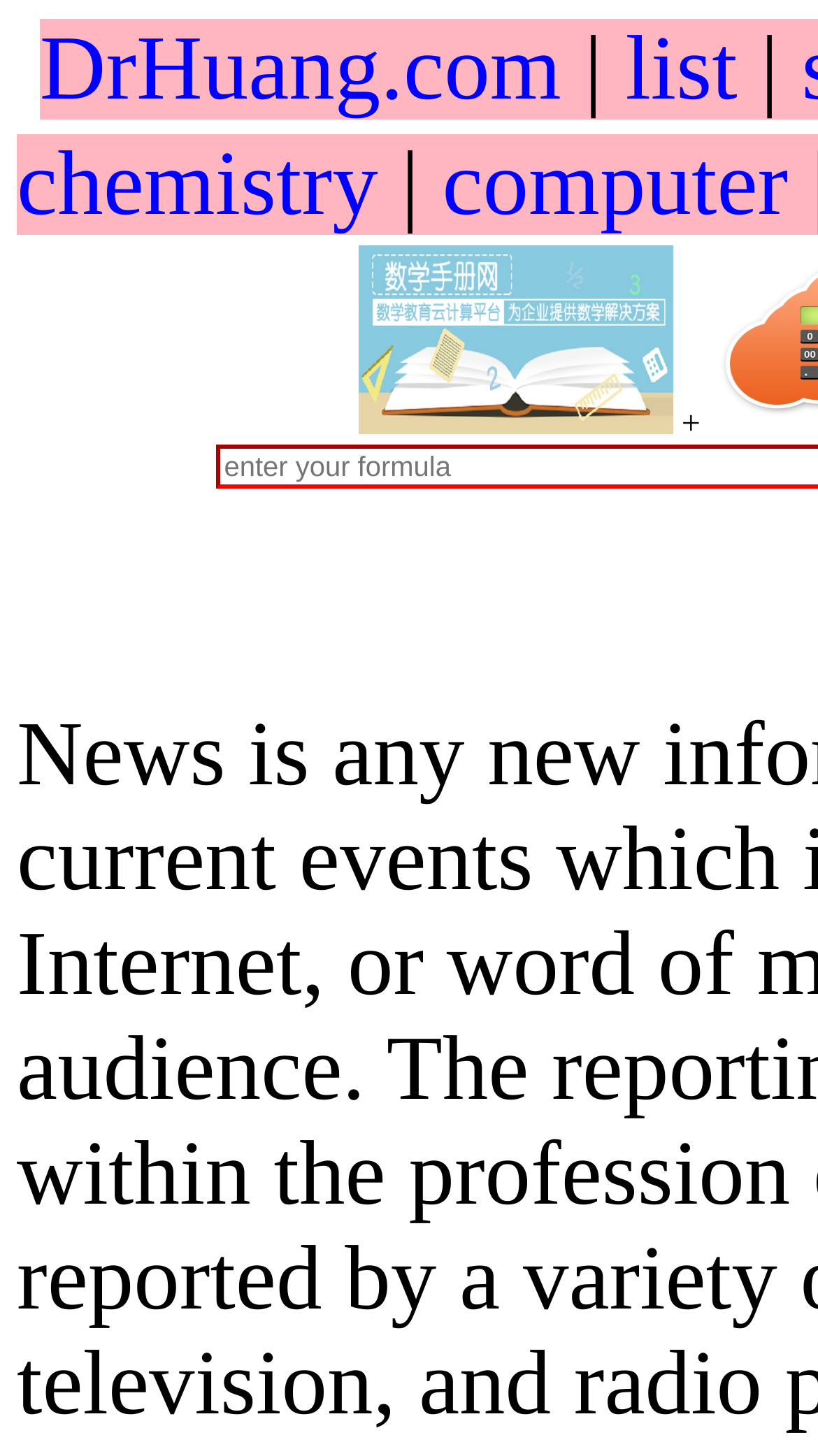Determine the bounding box coordinates of the area to click in order to meet this instruction: "open math handbook".

[0.438, 0.279, 0.823, 0.304]